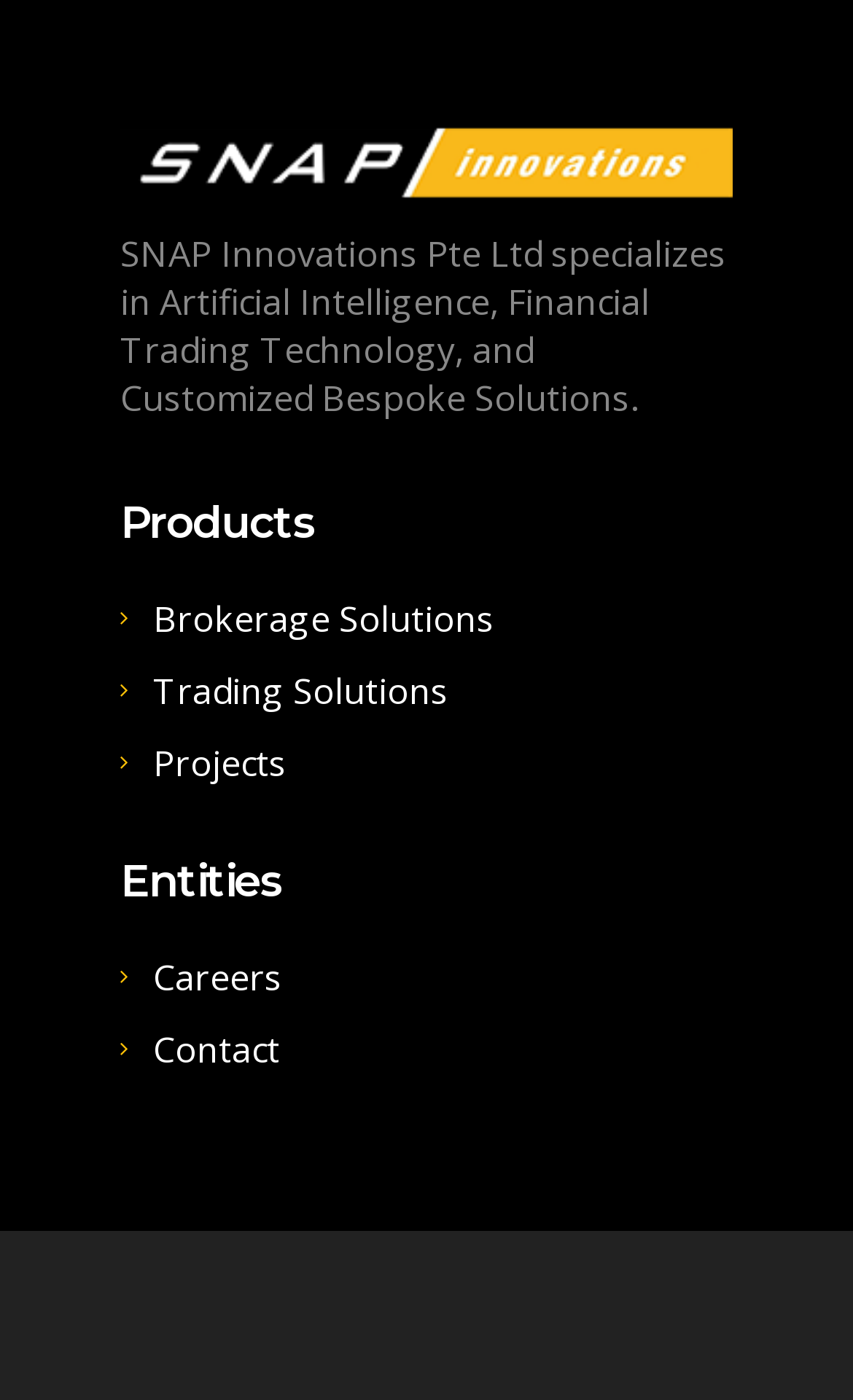What are the types of solutions offered?
Using the details from the image, give an elaborate explanation to answer the question.

The types of solutions offered can be found in the links under the 'Products' heading, which are 'Brokerage Solutions', 'Trading Solutions', and 'Projects'.